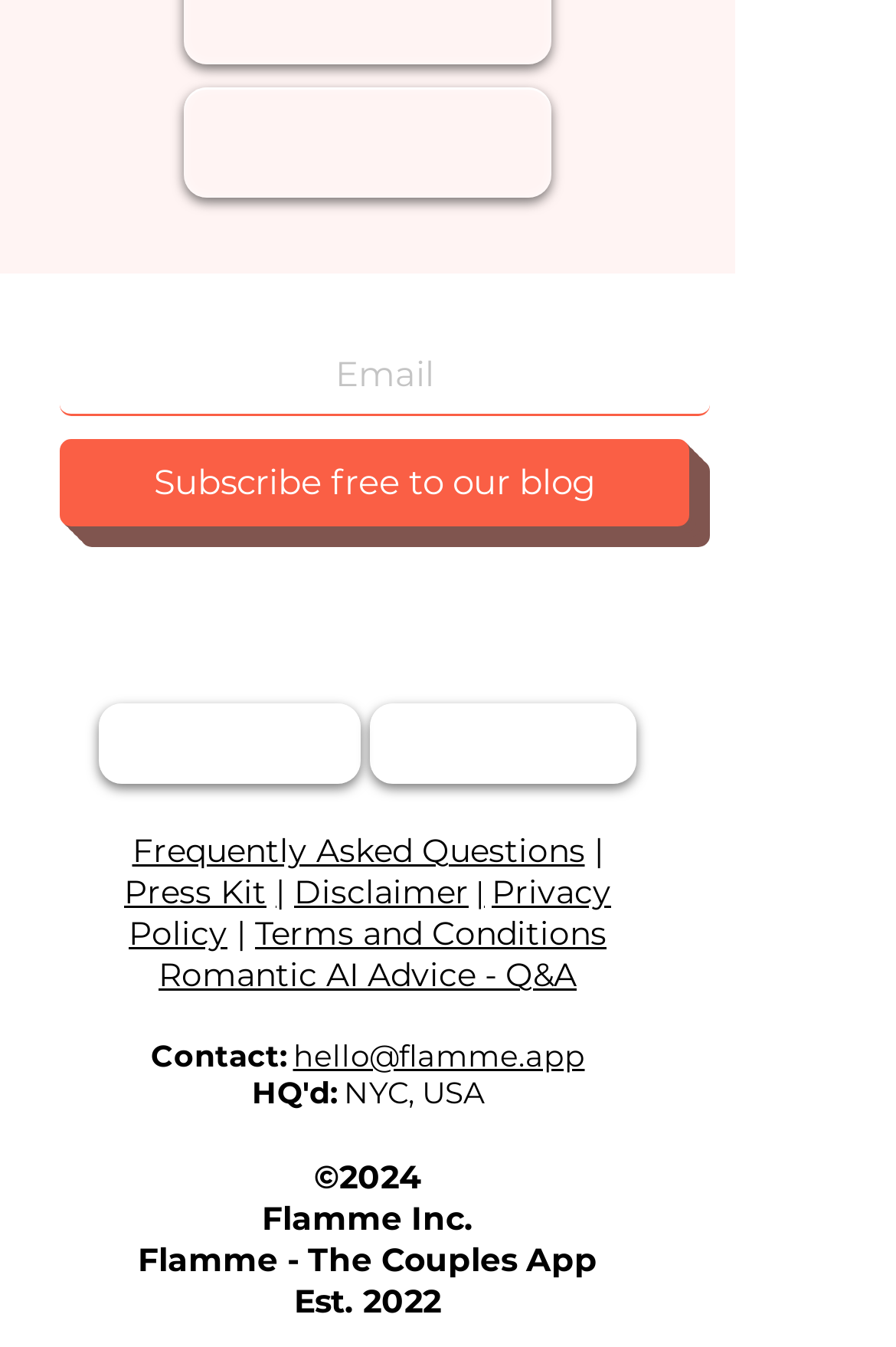Please give the bounding box coordinates of the area that should be clicked to fulfill the following instruction: "Visit Instagram page". The coordinates should be in the format of four float numbers from 0 to 1, i.e., [left, top, right, bottom].

[0.308, 0.452, 0.397, 0.512]